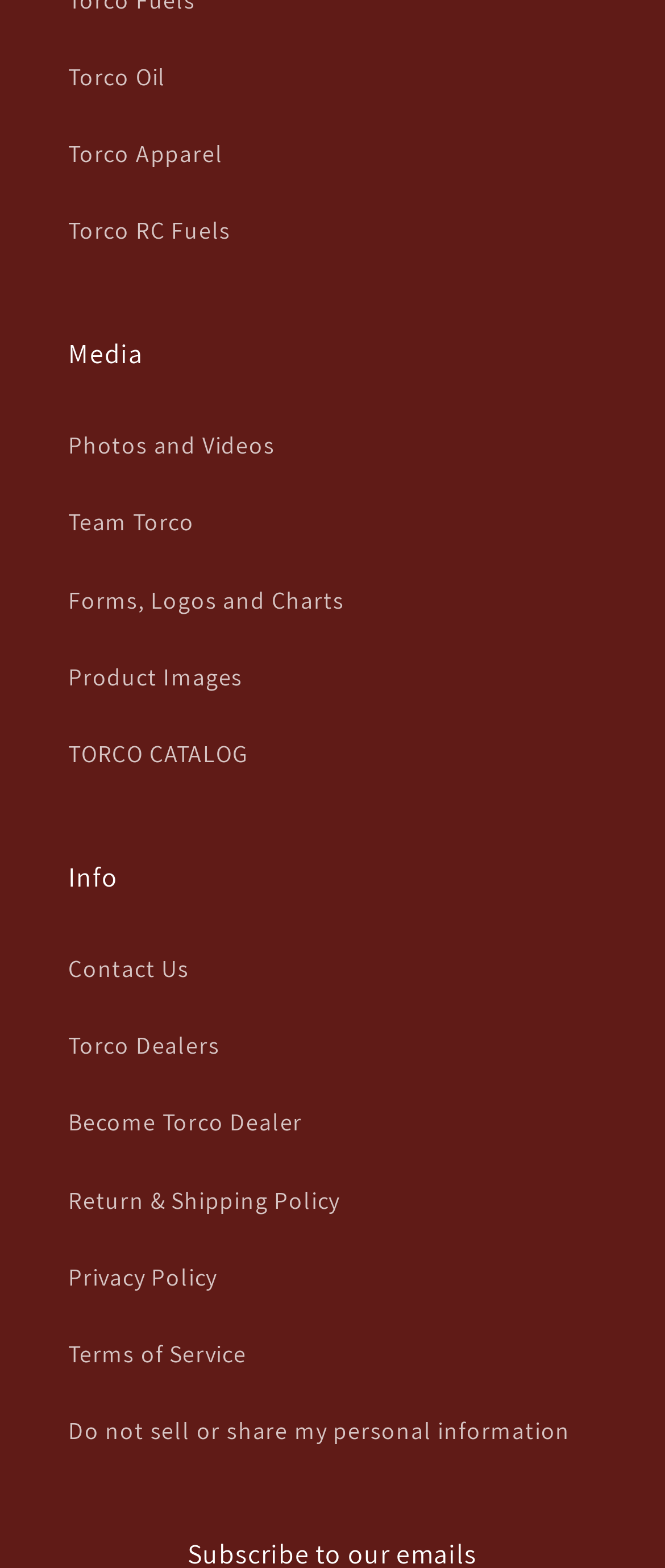Using a single word or phrase, answer the following question: 
What is the first link under Torco Oil?

Torco Apparel